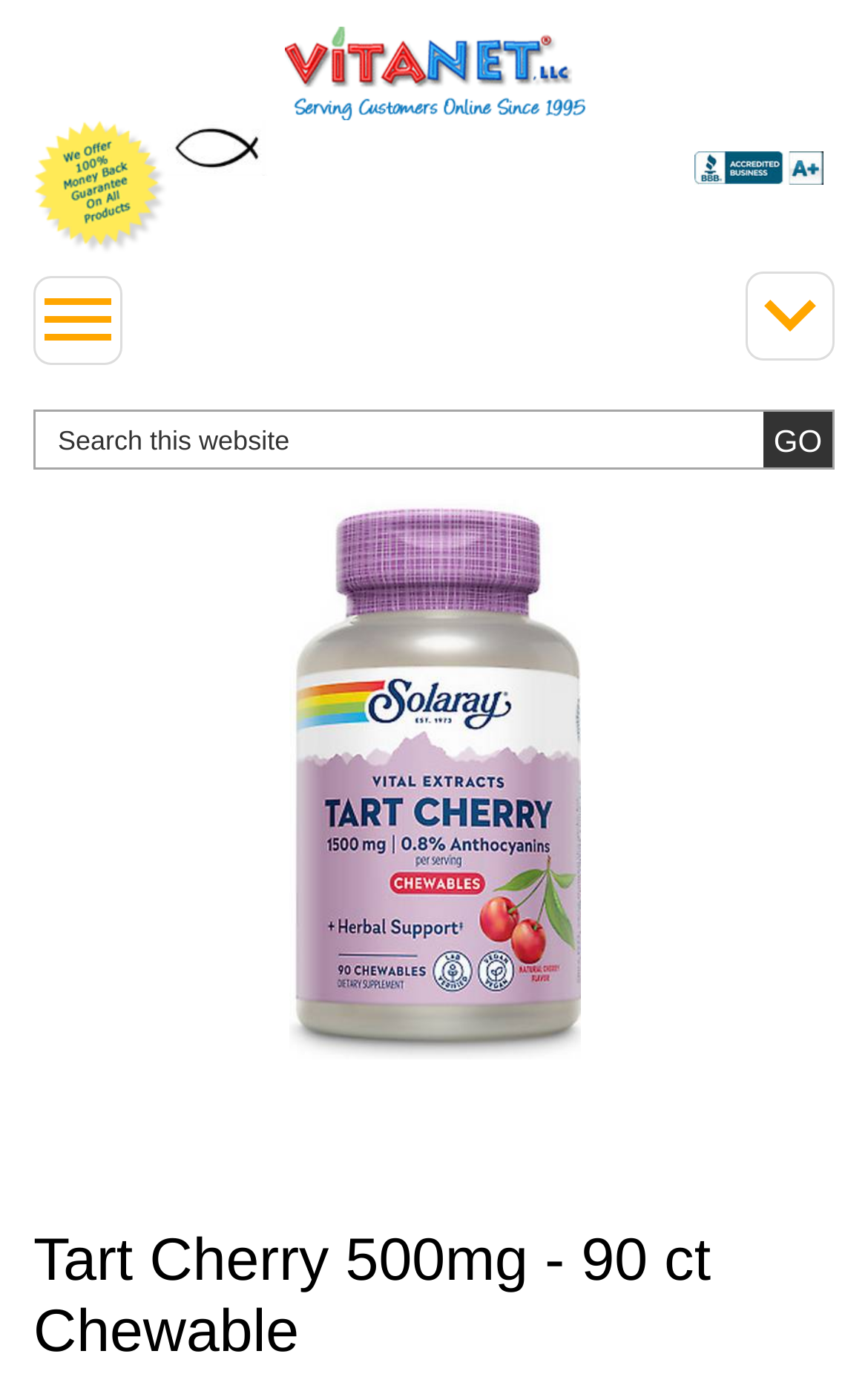Please extract the webpage's main title and generate its text content.

Tart Cherry 500mg - 90 ct Chewable